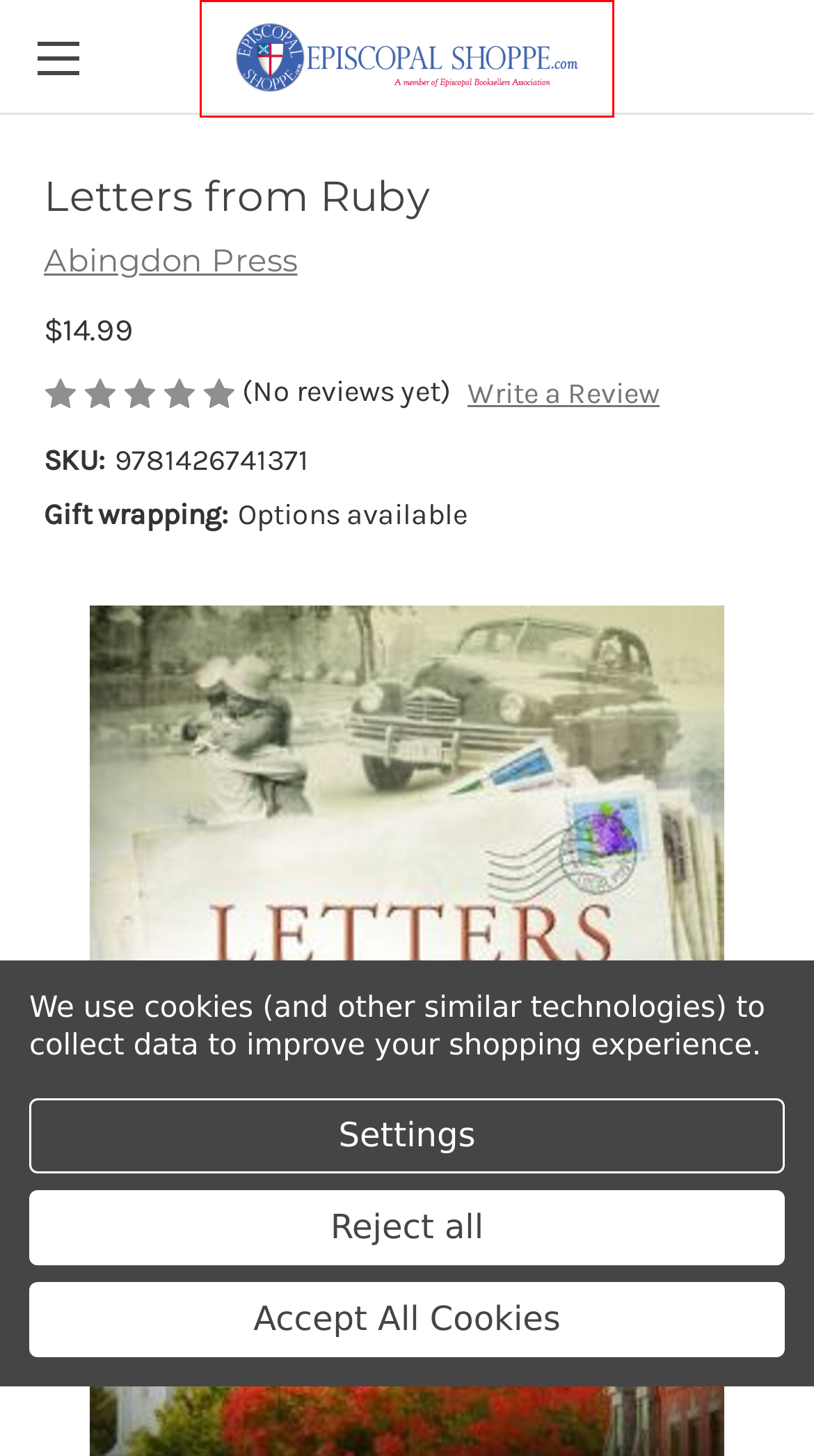You have a screenshot of a webpage with a red rectangle bounding box around an element. Identify the best matching webpage description for the new page that appears after clicking the element in the bounding box. The descriptions are:
A. Three-Part Letter of Transfer and Acceptance - Episcopal Shoppe
B. Abingdon Press Products - Episcopal Shoppe
C. Episcopal Shoppe - Bookstore & Gift Shop
D. Tactical 16- Death Letter - Episcopal Shoppe
E. Bibles | Episcopal Shoppe
F. Forward Movement Products - Episcopal Shoppe
G. Episcopal Shoppe Brands
H. Blog - Episcopal Shoppe

C